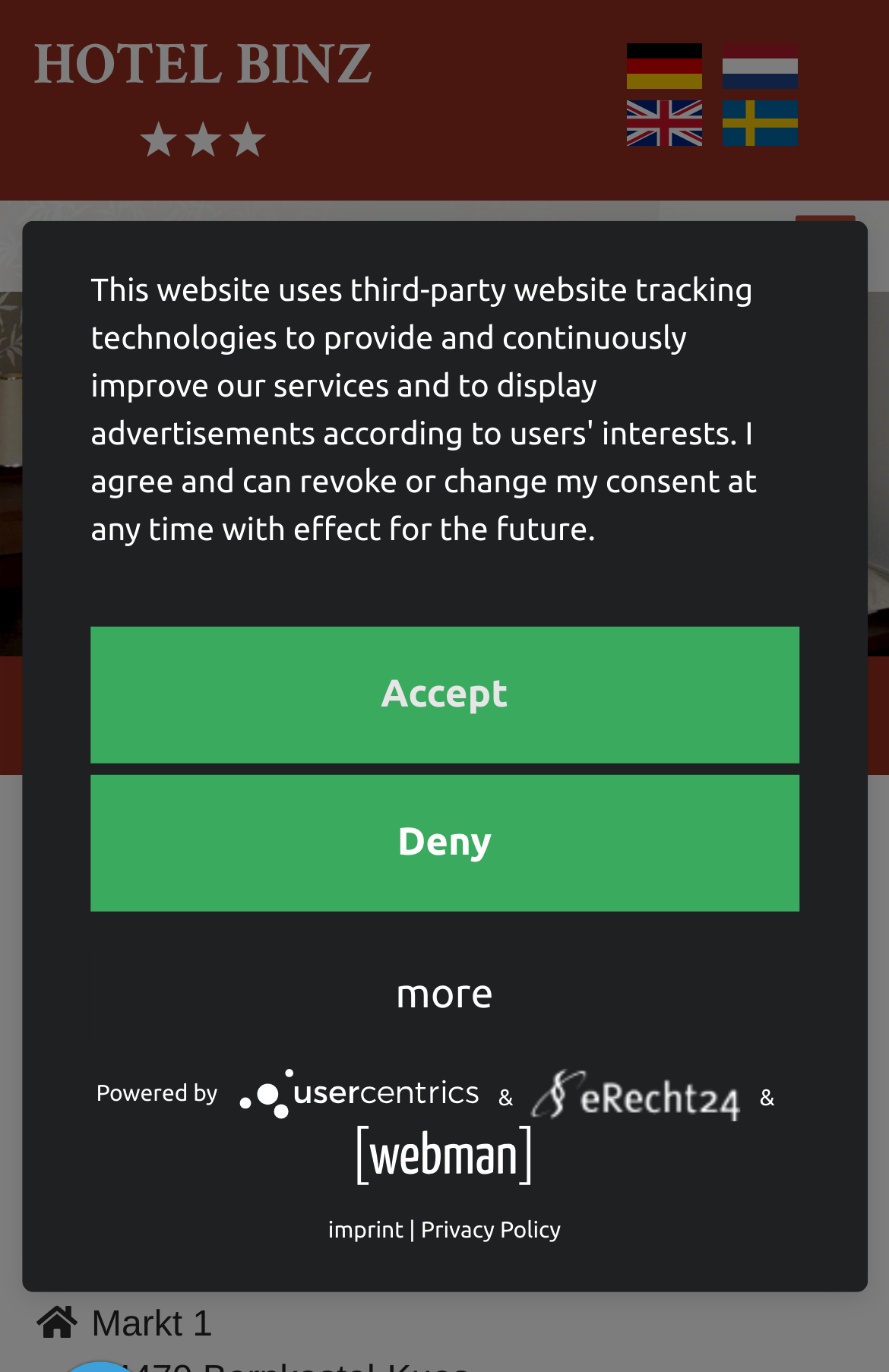Identify and extract the main heading of the webpage.

Contact and arrival